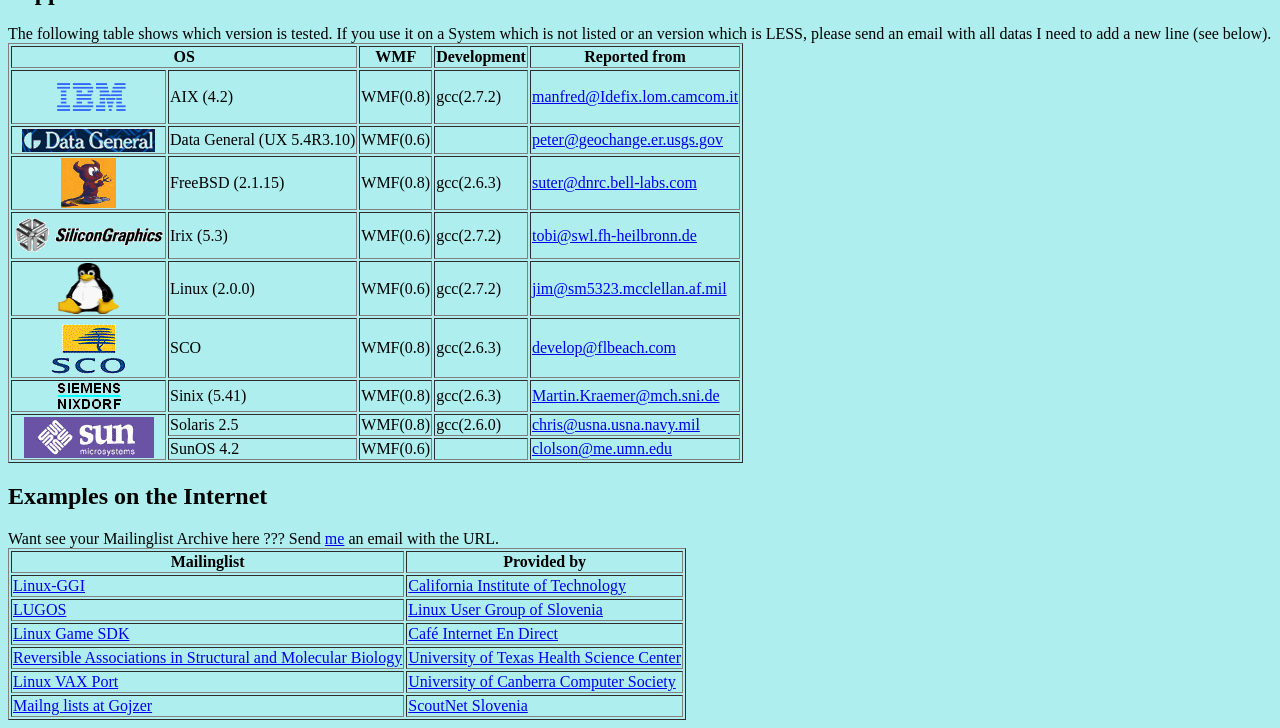Using the webpage screenshot, find the UI element described by 34PointWithParall.... Provide the bounding box coordinates in the format (top-left x, top-left y, bottom-right x, bottom-right y), ensuring all values are floating point numbers between 0 and 1.

None